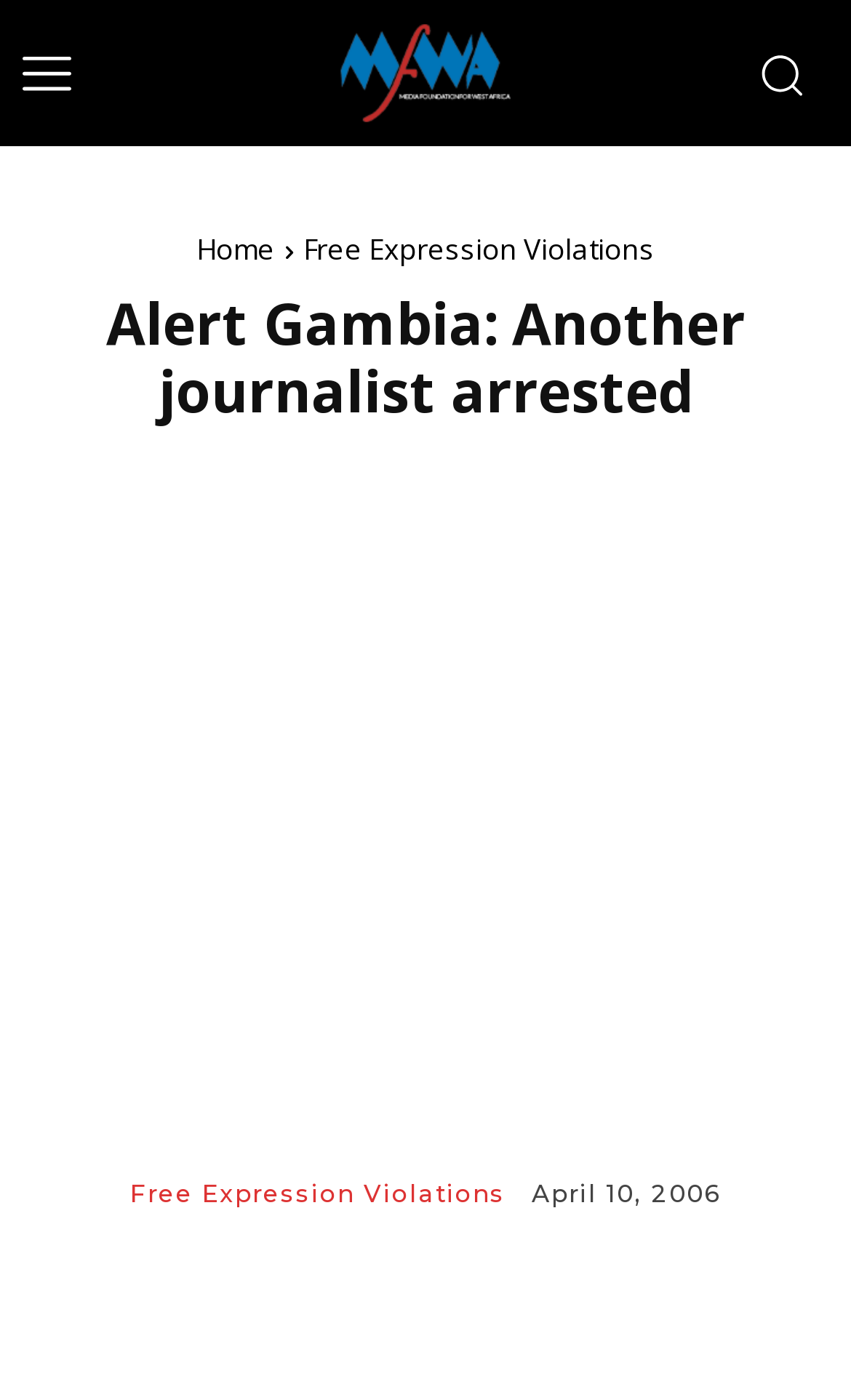Identify and provide the text of the main header on the webpage.

Alert Gambia: Another journalist arrested